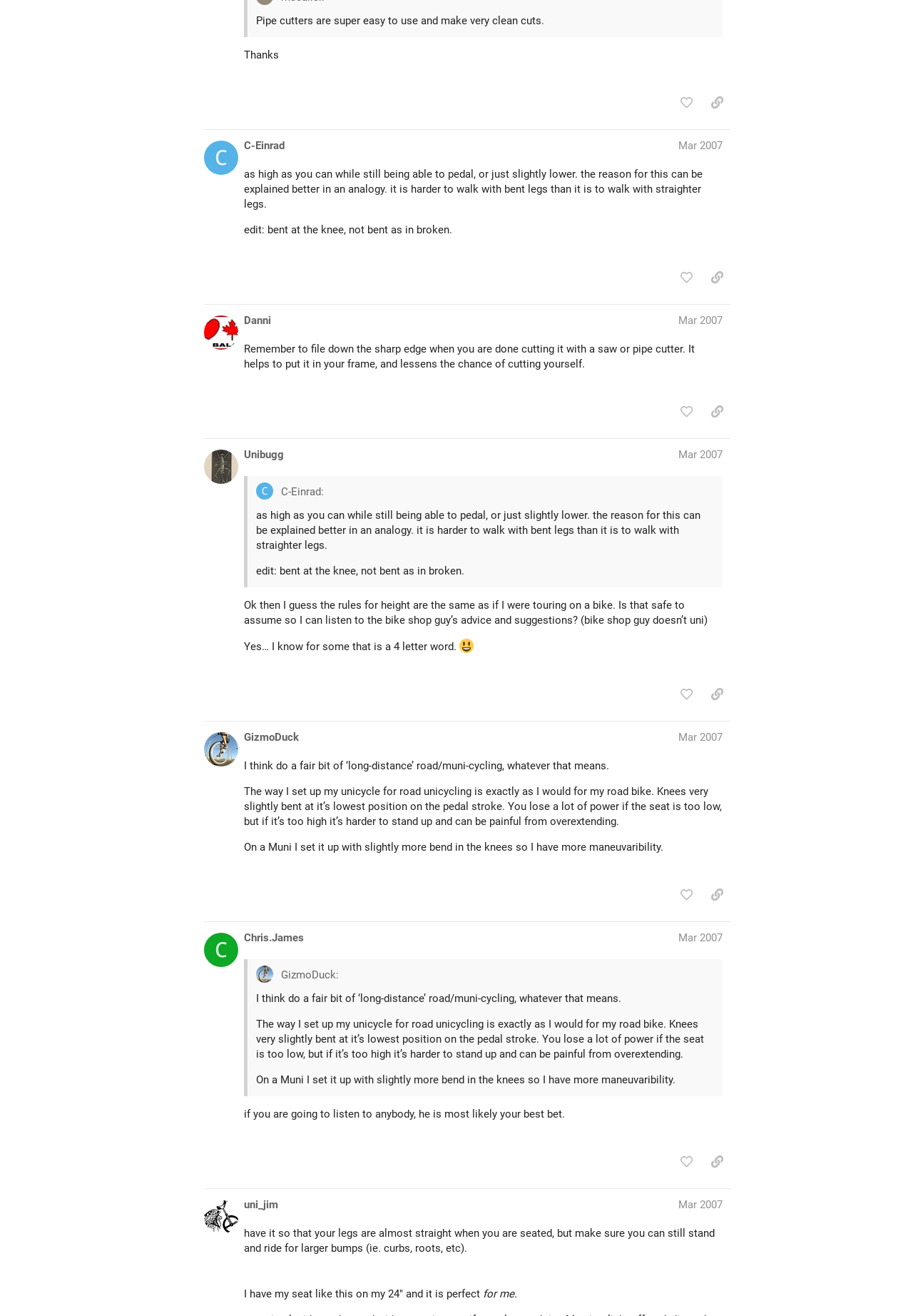Who is the author of the first post?
Respond to the question with a single word or phrase according to the image.

C-Einrad